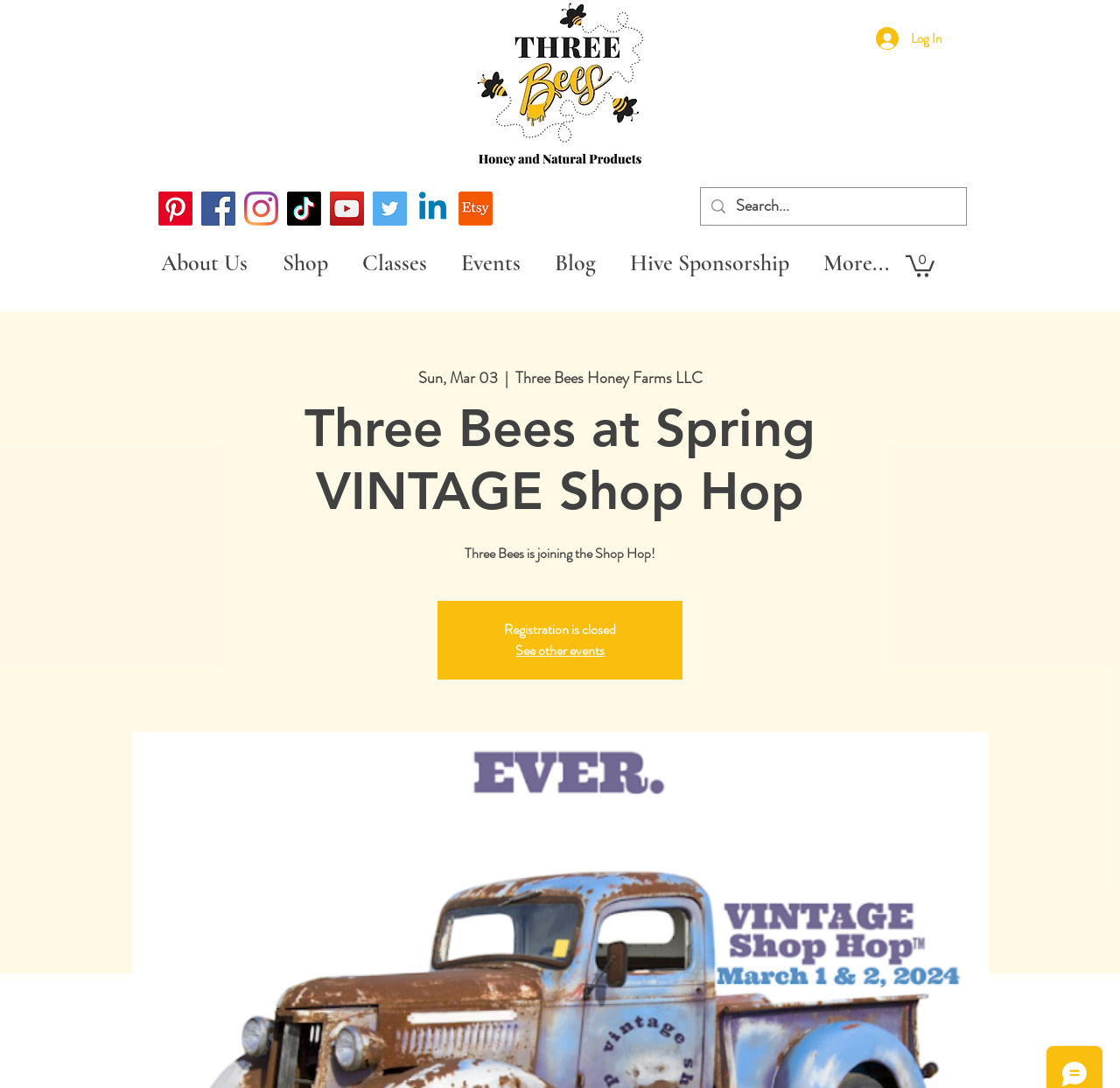Identify the bounding box coordinates of the area you need to click to perform the following instruction: "View cart".

[0.809, 0.232, 0.834, 0.255]